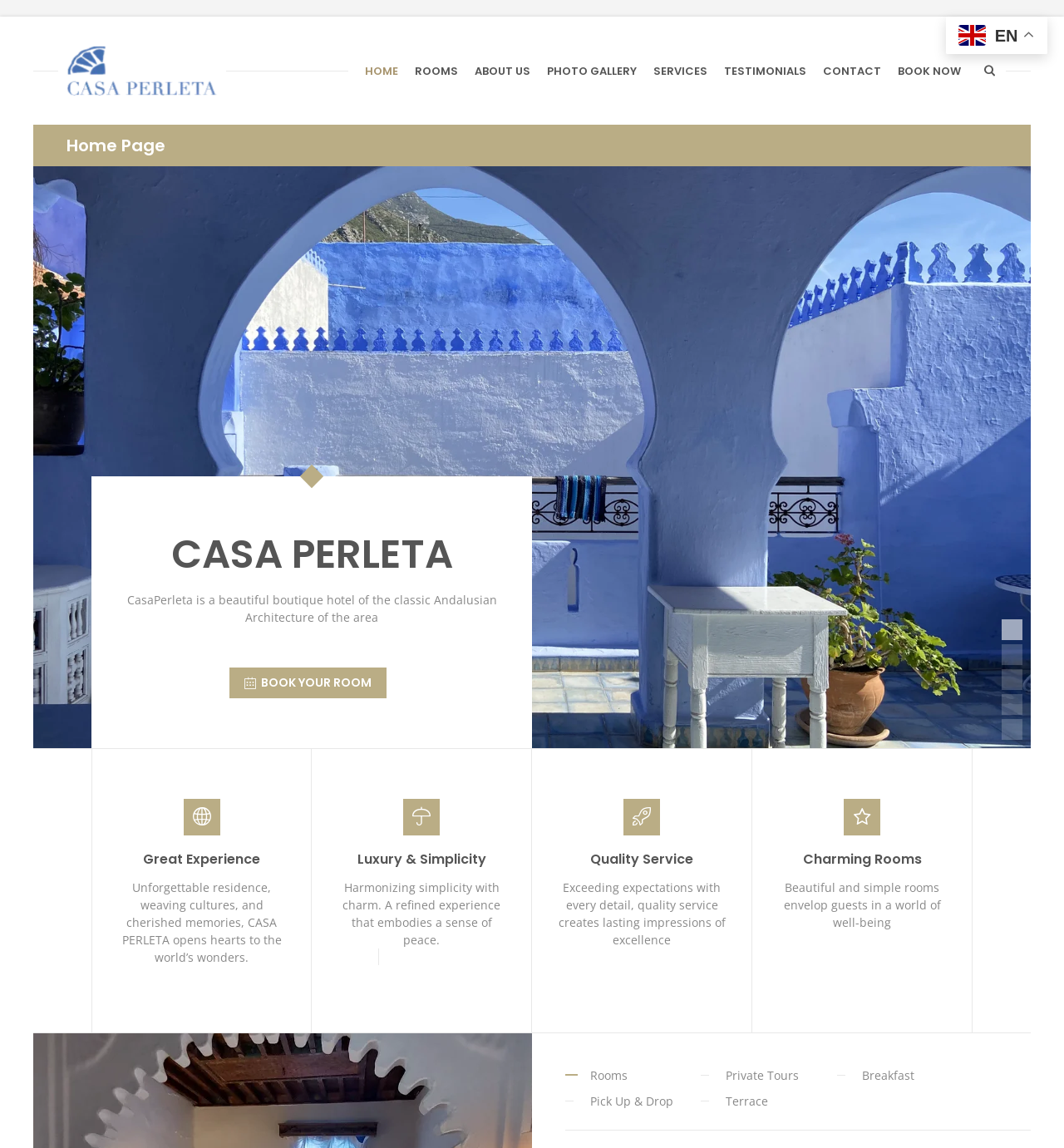Show the bounding box coordinates of the element that should be clicked to complete the task: "Click the BOOK NOW link".

[0.836, 0.047, 0.911, 0.076]